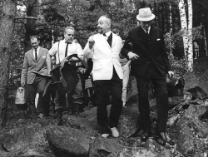Create a vivid and detailed description of the image.

In this black-and-white photograph, a group of well-dressed men is seen navigating a rocky path adorned with trees in the background. The central figure, dressed in a white jacket, gestures animatedly as he walks, indicating lively conversation. Surrounding him are four other men, each dressed in formal attire, showcasing a mix of light and dark suits. Their expressions suggest engagement and camaraderie as they traverse the uneven terrain. This image captures a moment of social interaction and exploration, possibly during an outdoor event or gathering, evoking a sense of nostalgia and the camaraderie of a bygone era.